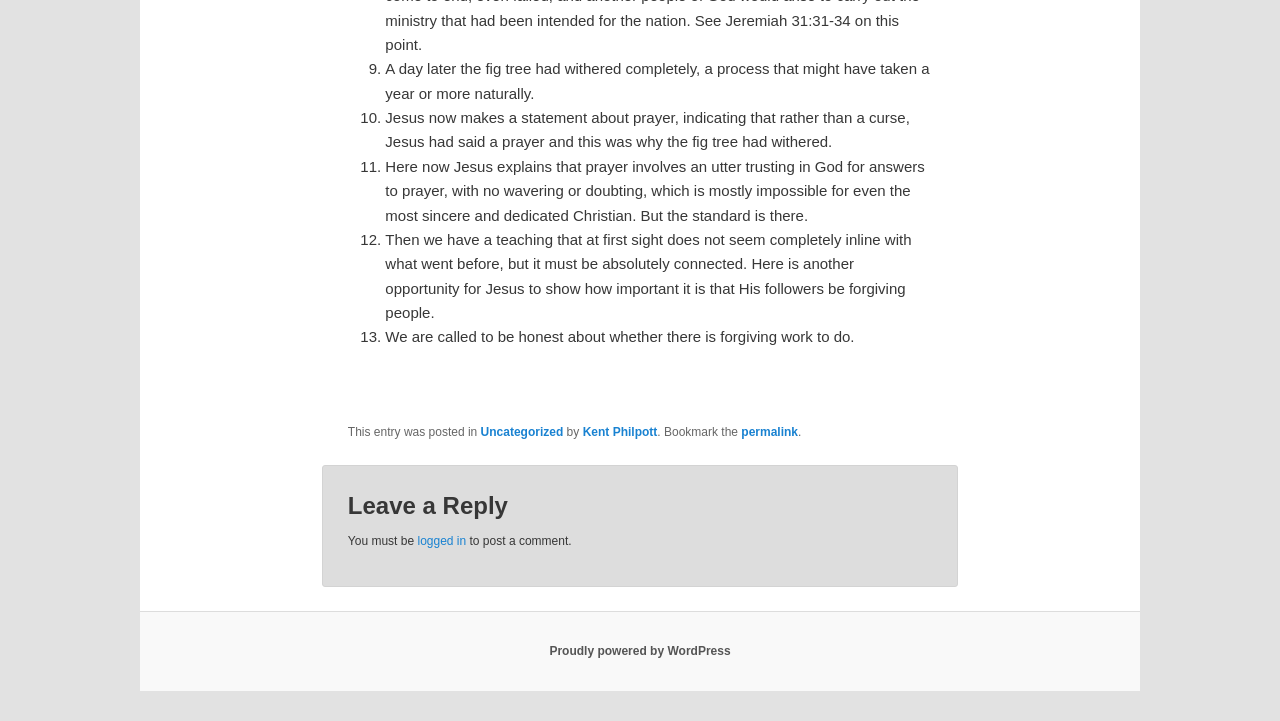Please reply to the following question using a single word or phrase: 
Who is the author of the blog post?

Kent Philpott